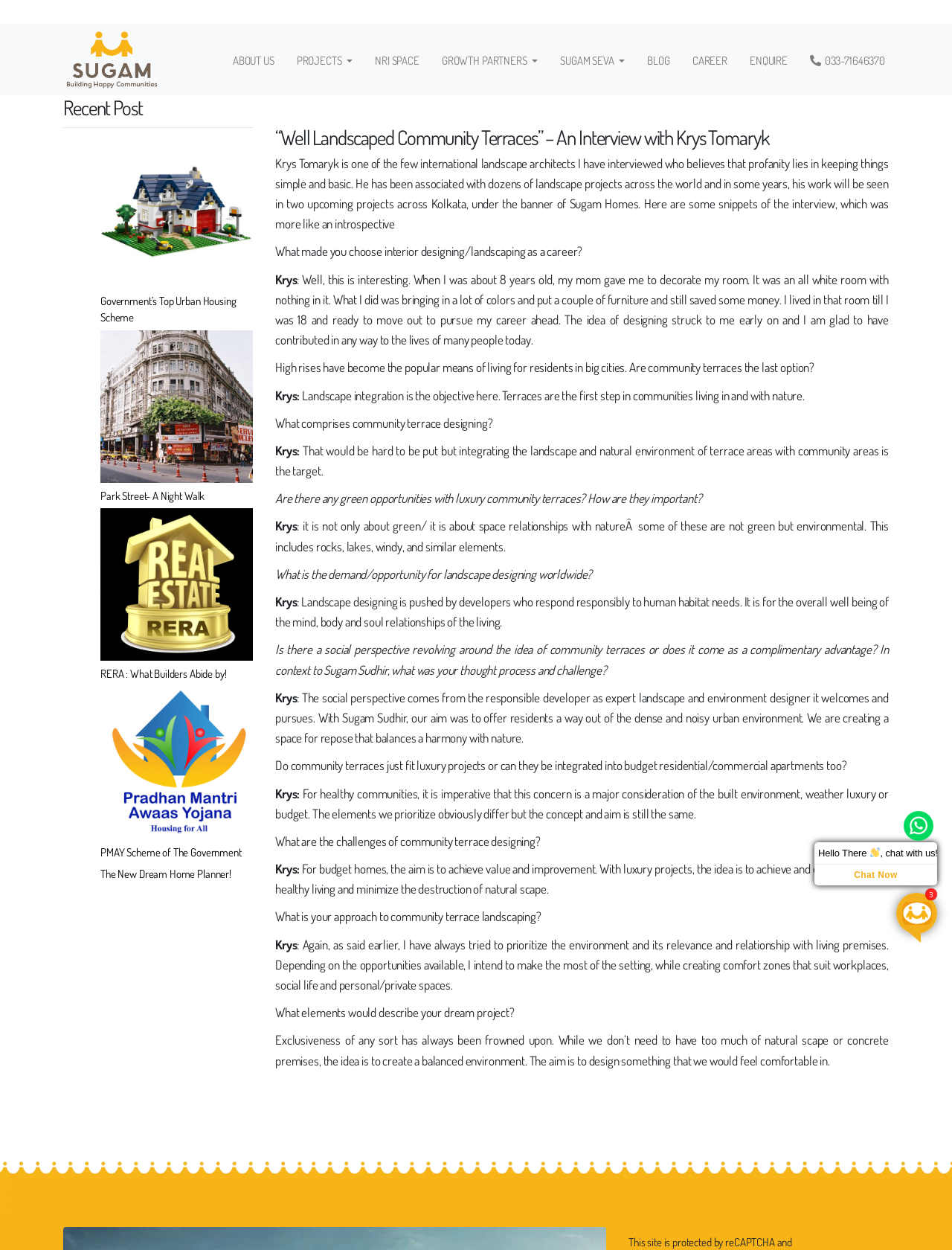What is the purpose of the chat button?
Can you give a detailed and elaborate answer to the question?

The chat button is located at the bottom right corner of the webpage, and it is a button element with the text 'Chat Now'. The purpose of the chat button is to initiate a chat with the website's representatives, as indicated by the nearby text 'Hello There, chat with us!'.